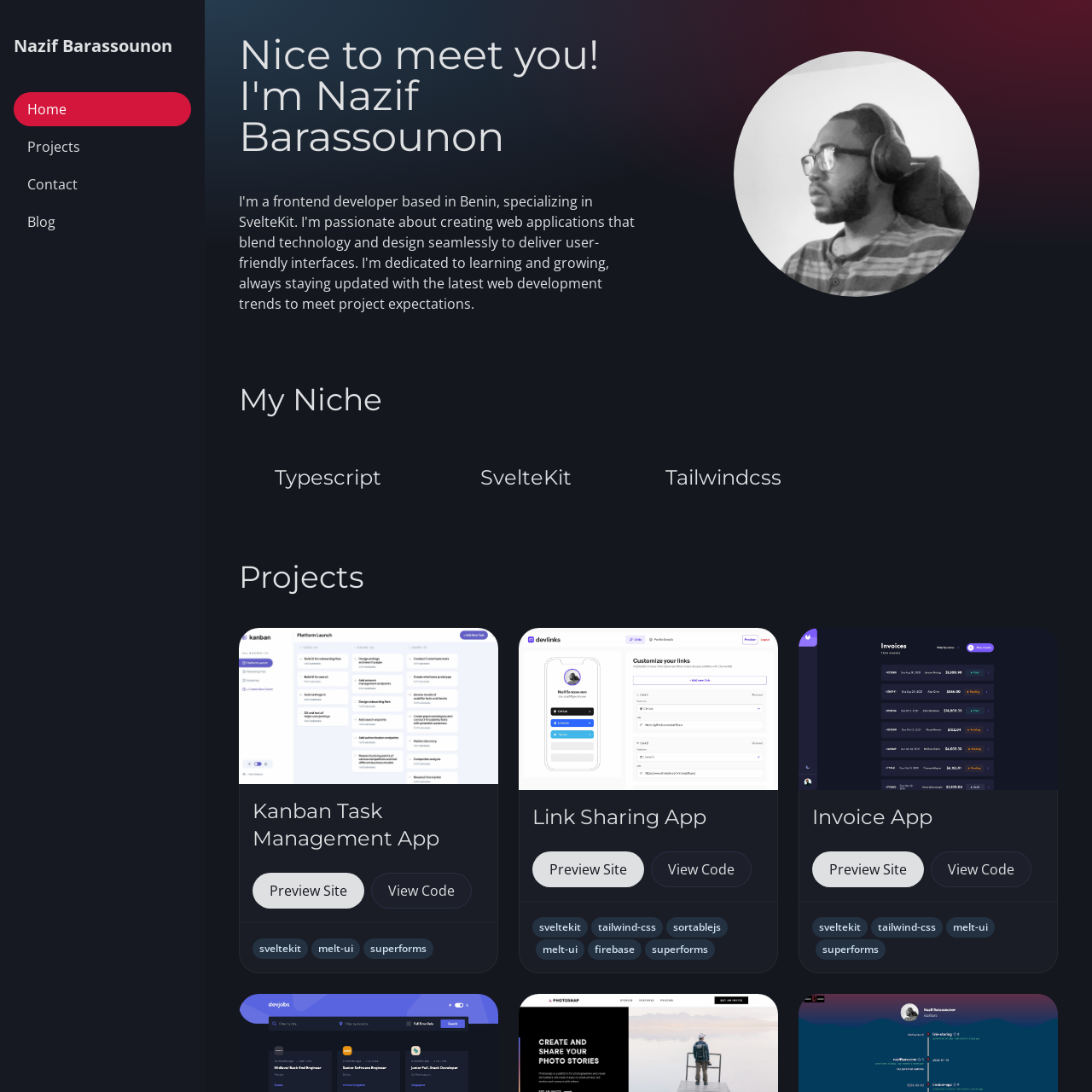Please find the bounding box coordinates of the element that must be clicked to perform the given instruction: "View the Kanban Task Management App project". The coordinates should be four float numbers from 0 to 1, i.e., [left, top, right, bottom].

[0.231, 0.731, 0.444, 0.781]